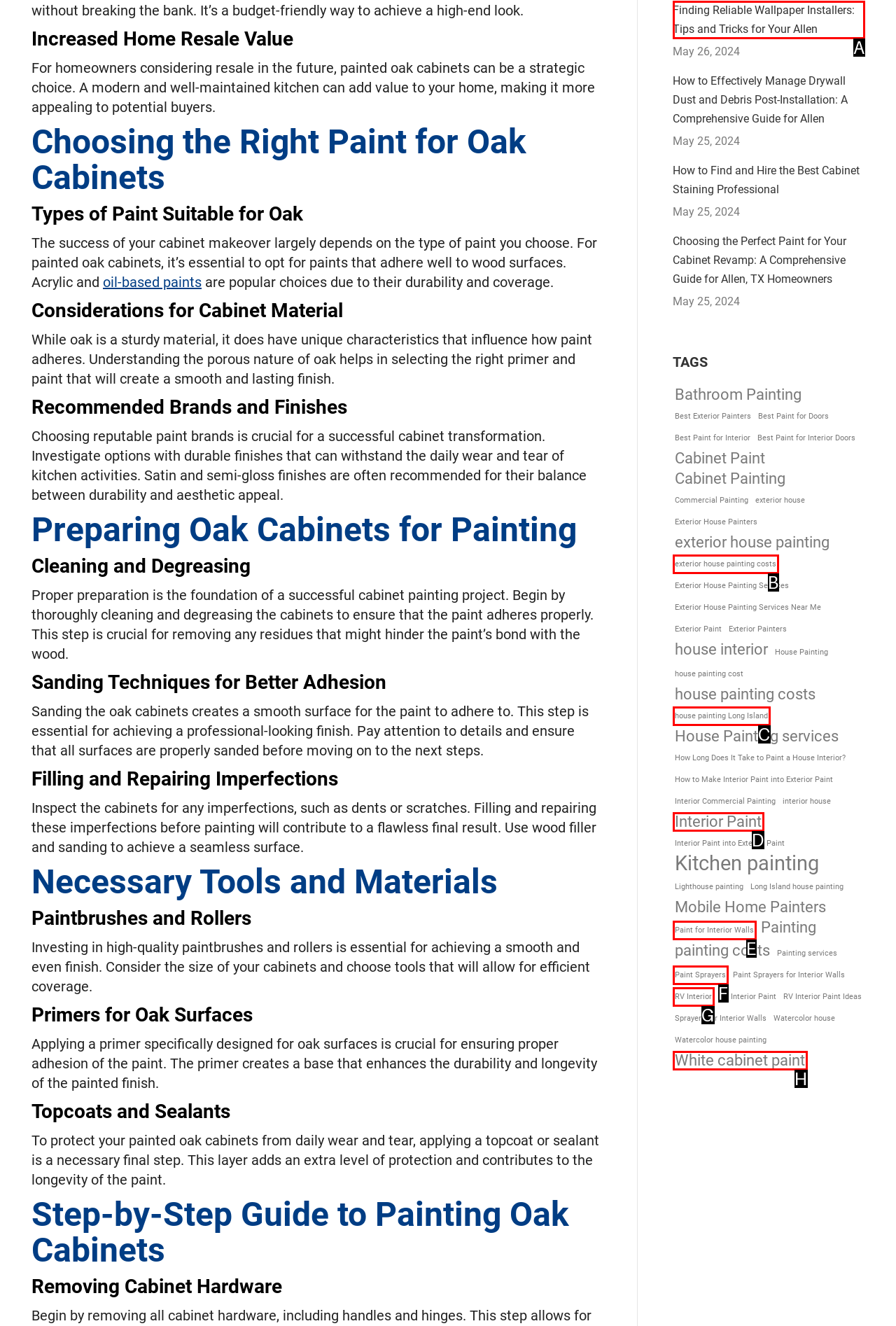Which UI element matches this description: Paint Sprayers?
Reply with the letter of the correct option directly.

F